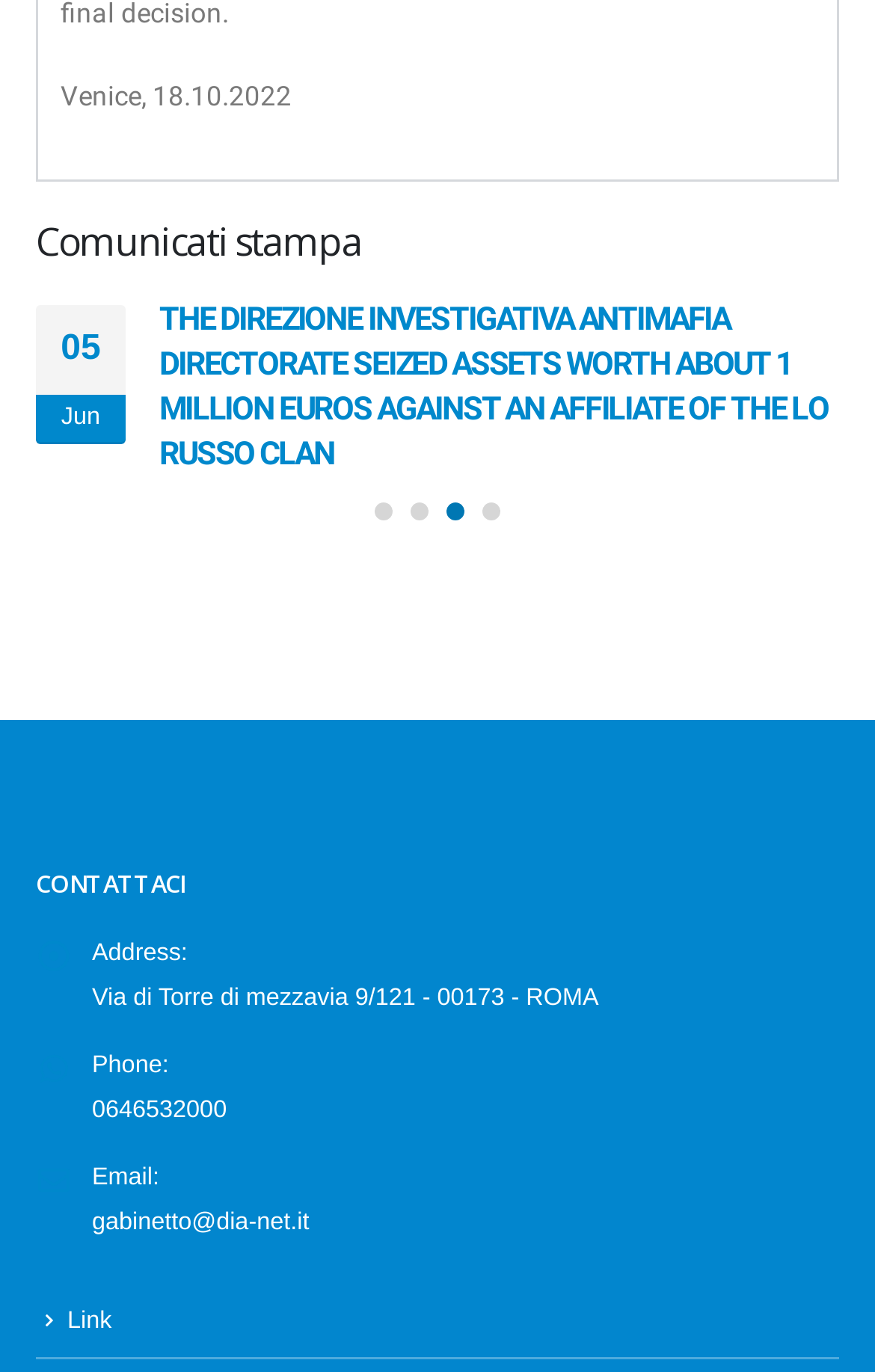From the webpage screenshot, identify the region described by aria-label="owl-button". Provide the bounding box coordinates as (top-left x, top-left y, bottom-right x, bottom-right y), with each value being a floating point number between 0 and 1.

[0.856, 0.284, 0.933, 0.333]